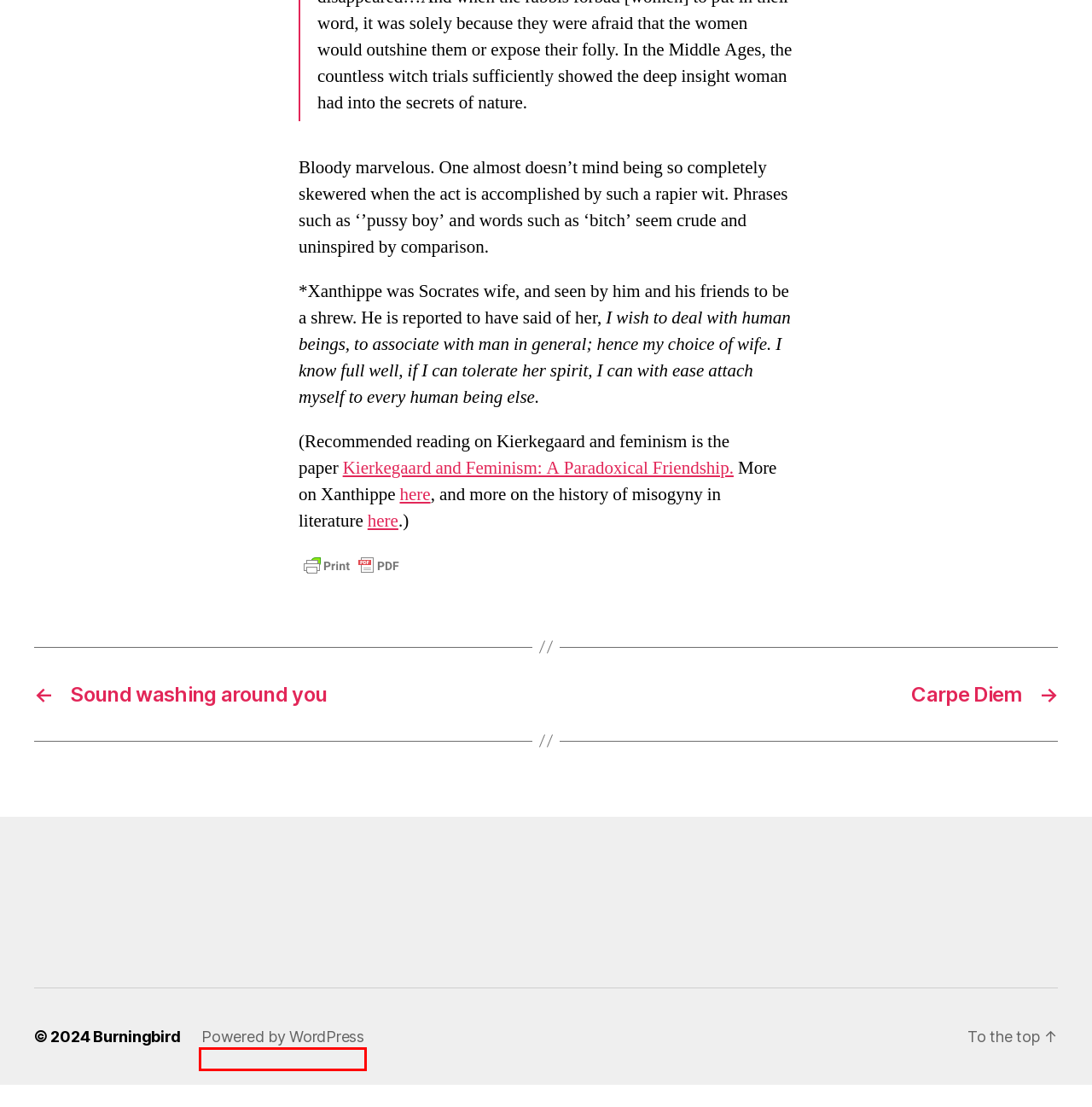Look at the screenshot of a webpage where a red bounding box surrounds a UI element. Your task is to select the best-matching webpage description for the new webpage after you click the element within the bounding box. The available options are:
A. Diversity – Burningbird
B. Sound washing around you – Burningbird
C. Archives – Burningbird
D. About Burningbird – Burningbird
E. Shelley Powers – Burningbird
F. Blog Tool, Publishing Platform, and CMS – WordPress.org
G. Carpe Diem – Burningbird
H. Sources – Burningbird

F